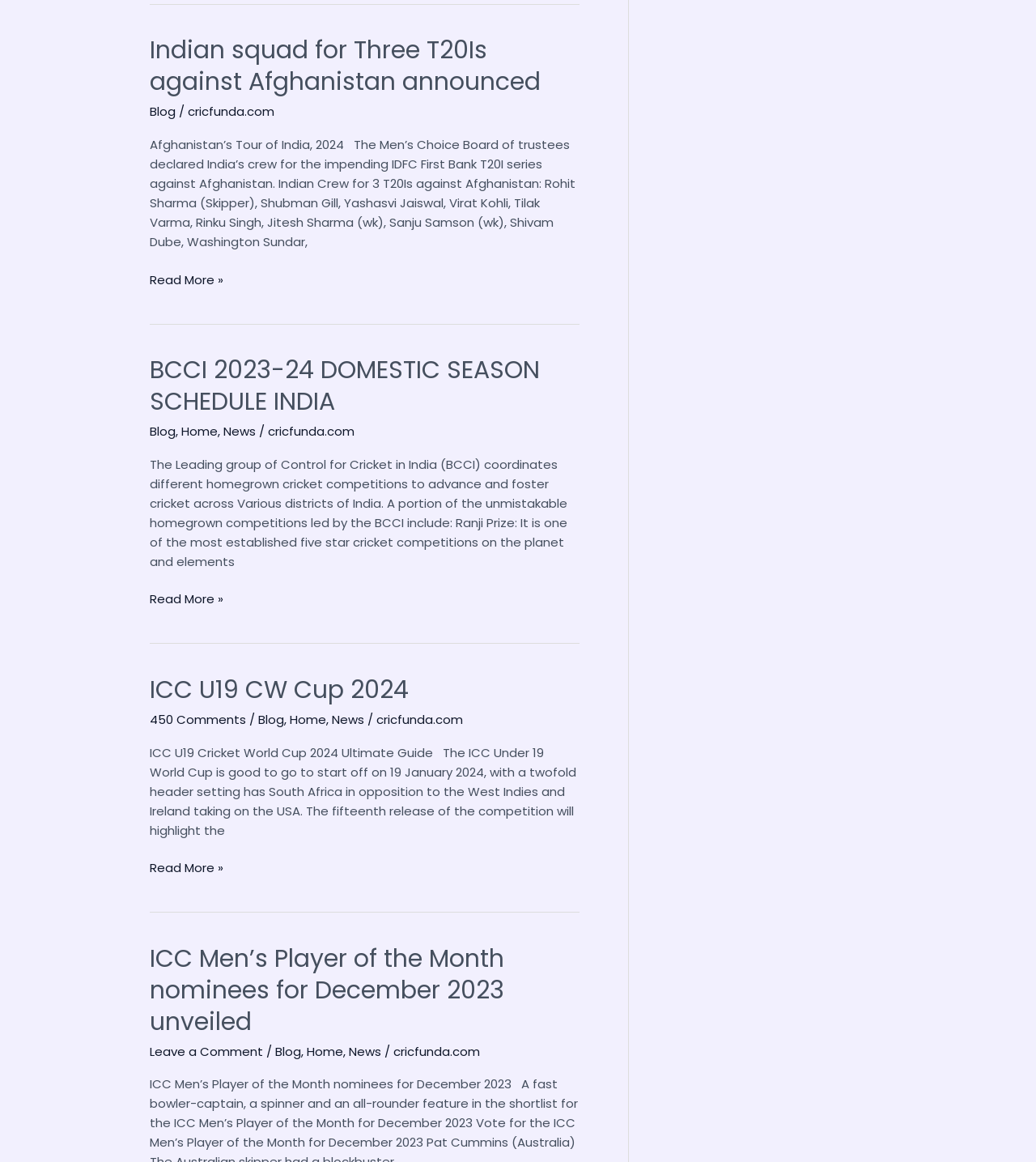Using the webpage screenshot, find the UI element described by 450 Comments. Provide the bounding box coordinates in the format (top-left x, top-left y, bottom-right x, bottom-right y), ensuring all values are floating point numbers between 0 and 1.

[0.145, 0.612, 0.238, 0.626]